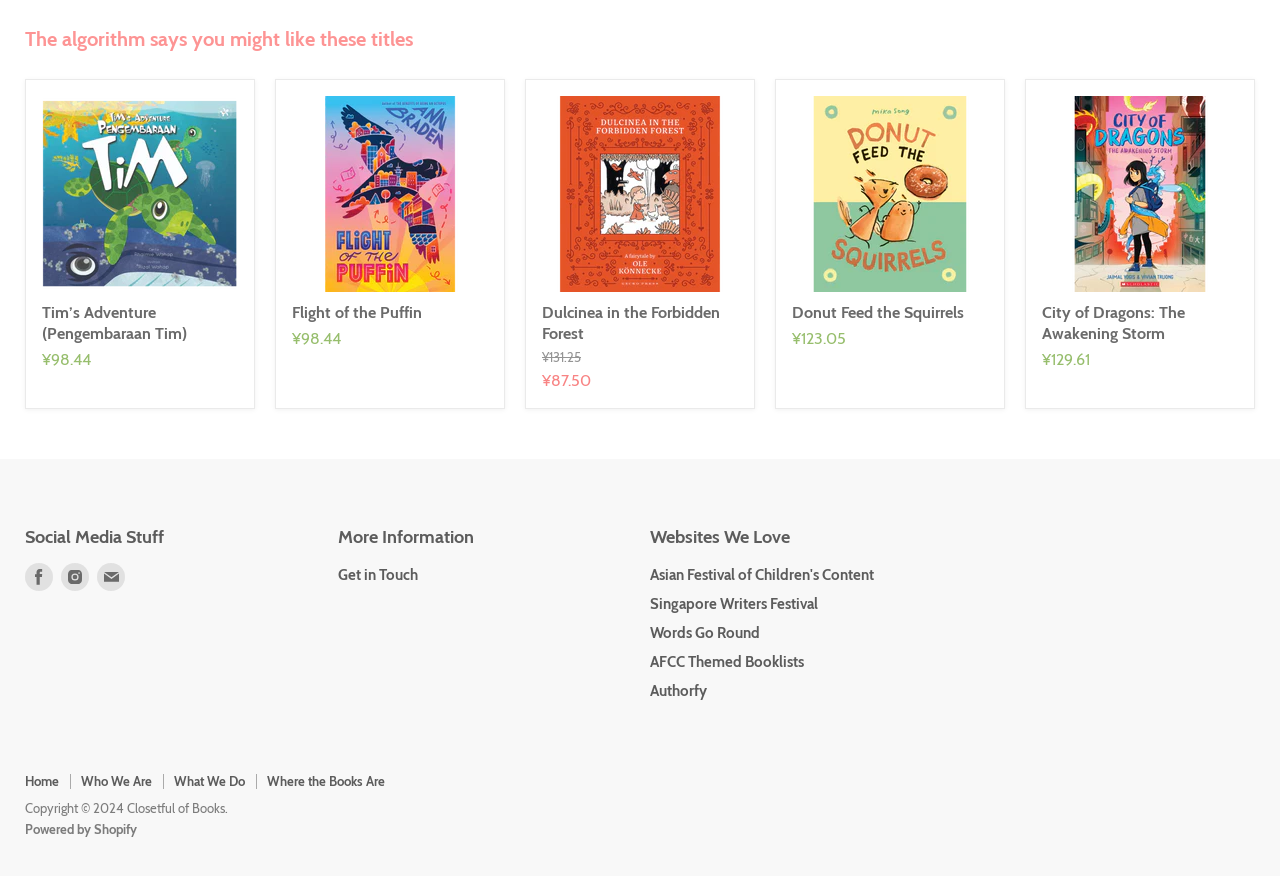Identify the bounding box coordinates for the element you need to click to achieve the following task: "Check the price of Flight of the Puffin". The coordinates must be four float values ranging from 0 to 1, formatted as [left, top, right, bottom].

[0.228, 0.375, 0.266, 0.397]